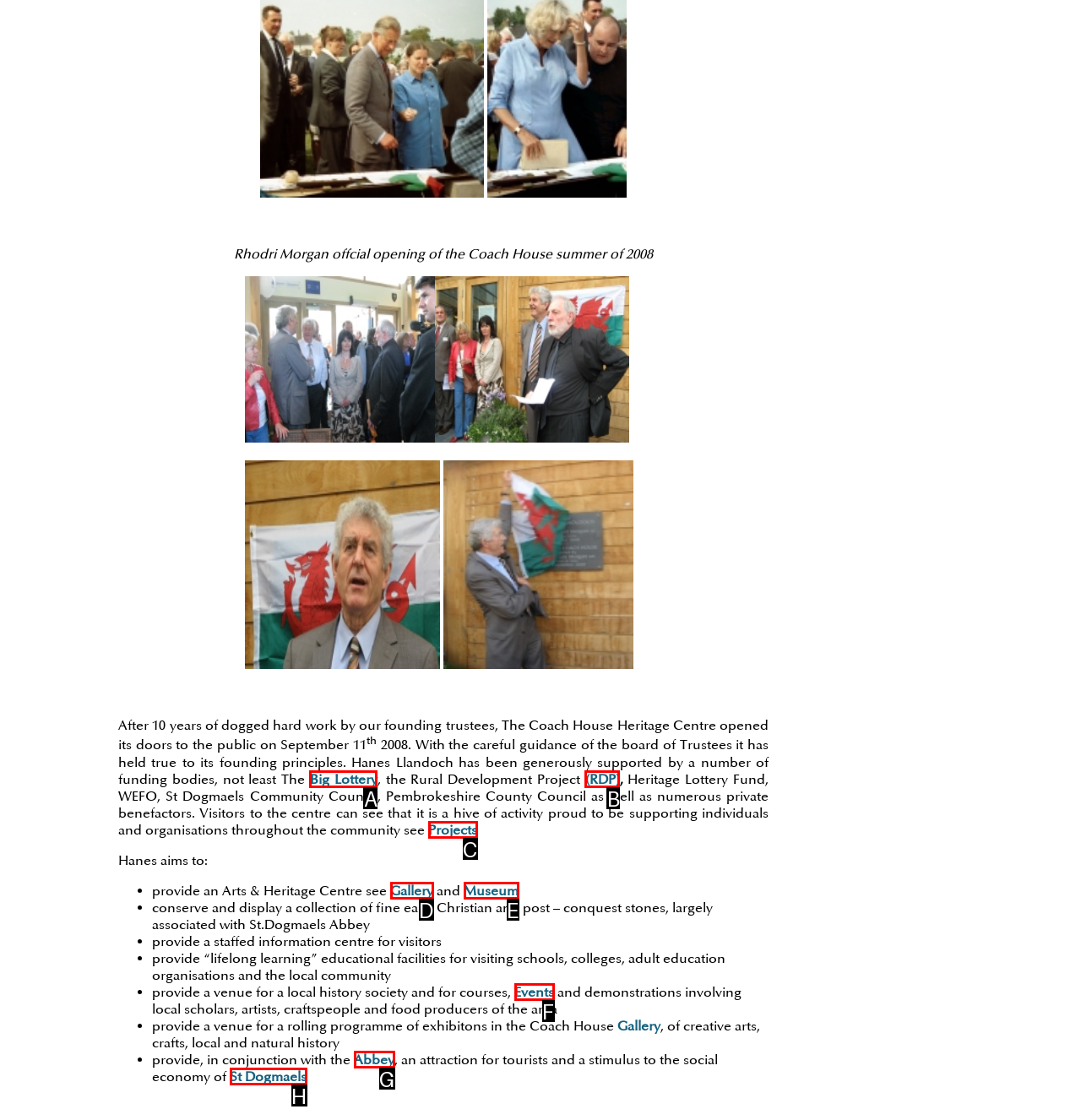Tell me which one HTML element best matches the description: Big Lottery
Answer with the option's letter from the given choices directly.

A